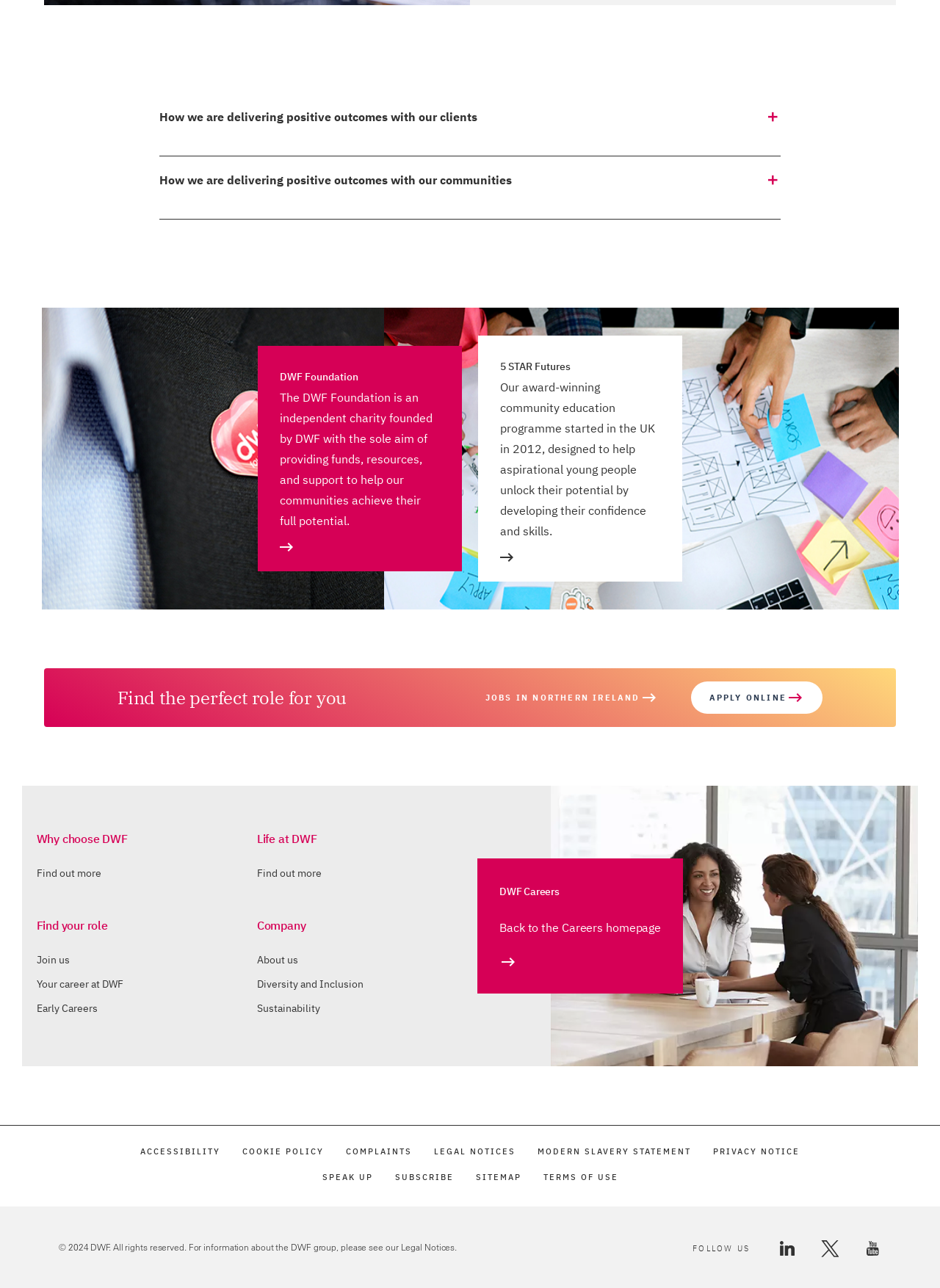Please locate the bounding box coordinates of the element's region that needs to be clicked to follow the instruction: "Follow DWF on LinkedIn". The bounding box coordinates should be provided as four float numbers between 0 and 1, i.e., [left, top, right, bottom].

[0.828, 0.963, 0.847, 0.976]